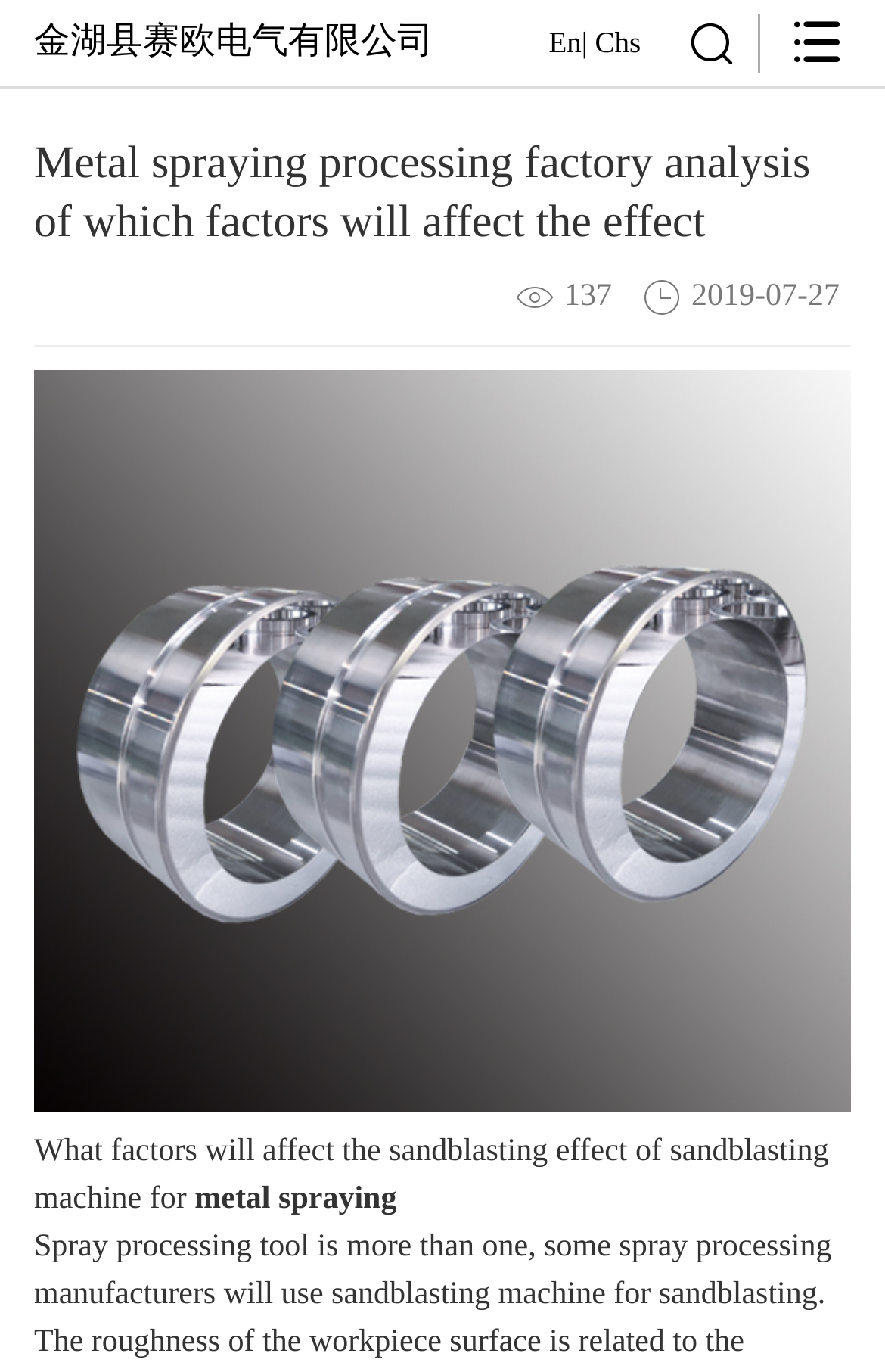Identify and provide the bounding box for the element described by: "metal spraying".

[0.211, 0.861, 0.448, 0.886]